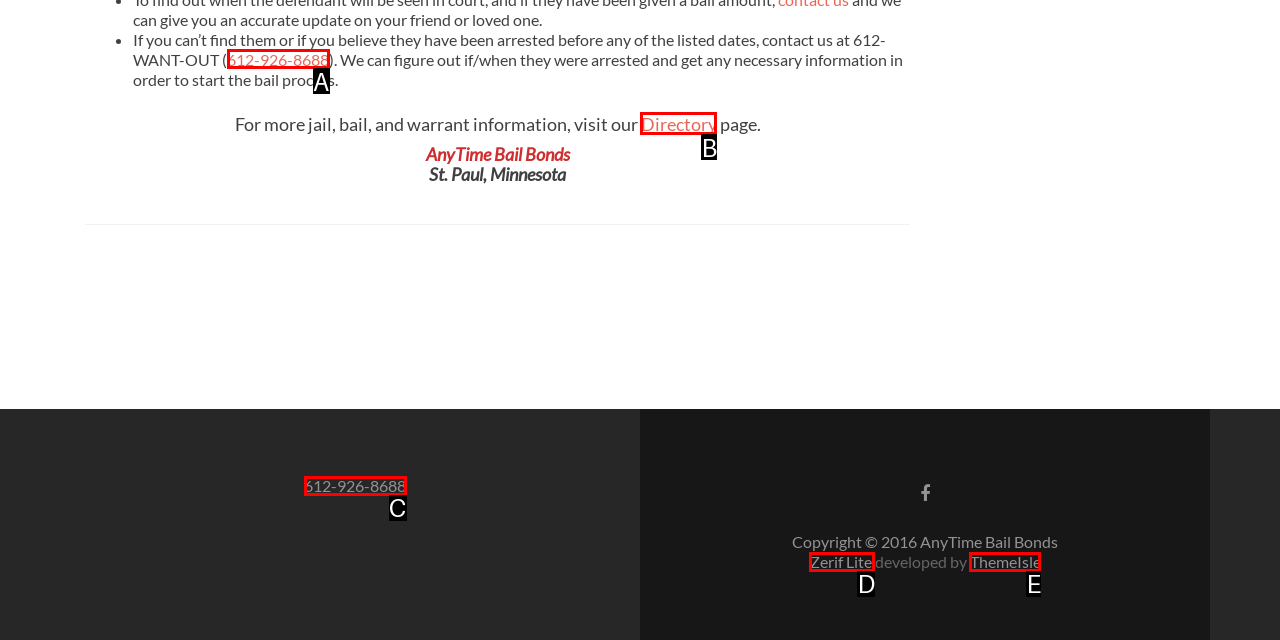Select the option that corresponds to the description: Zerif Lite
Respond with the letter of the matching choice from the options provided.

D